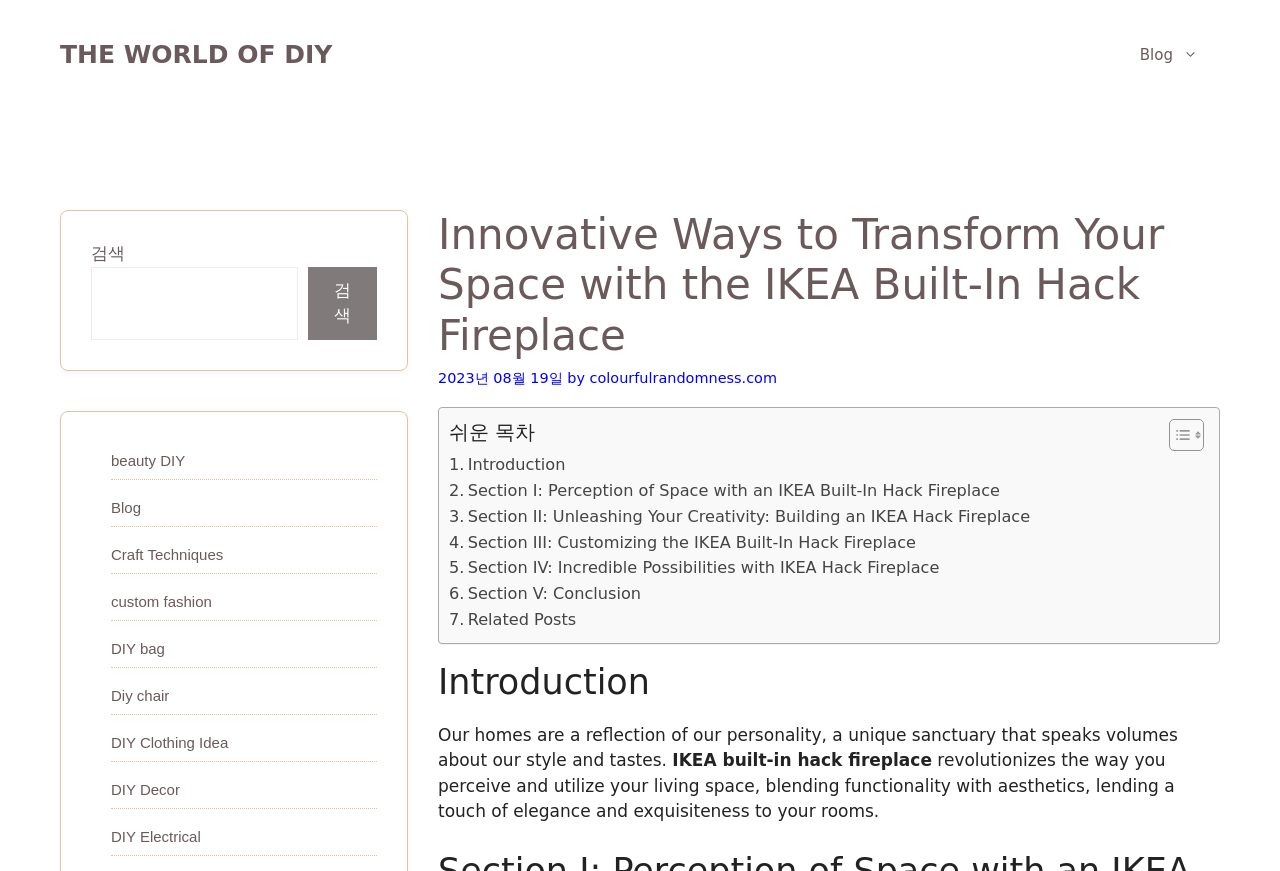Determine the bounding box coordinates for the region that must be clicked to execute the following instruction: "Read the 'Introduction' section".

[0.342, 0.759, 0.953, 0.807]